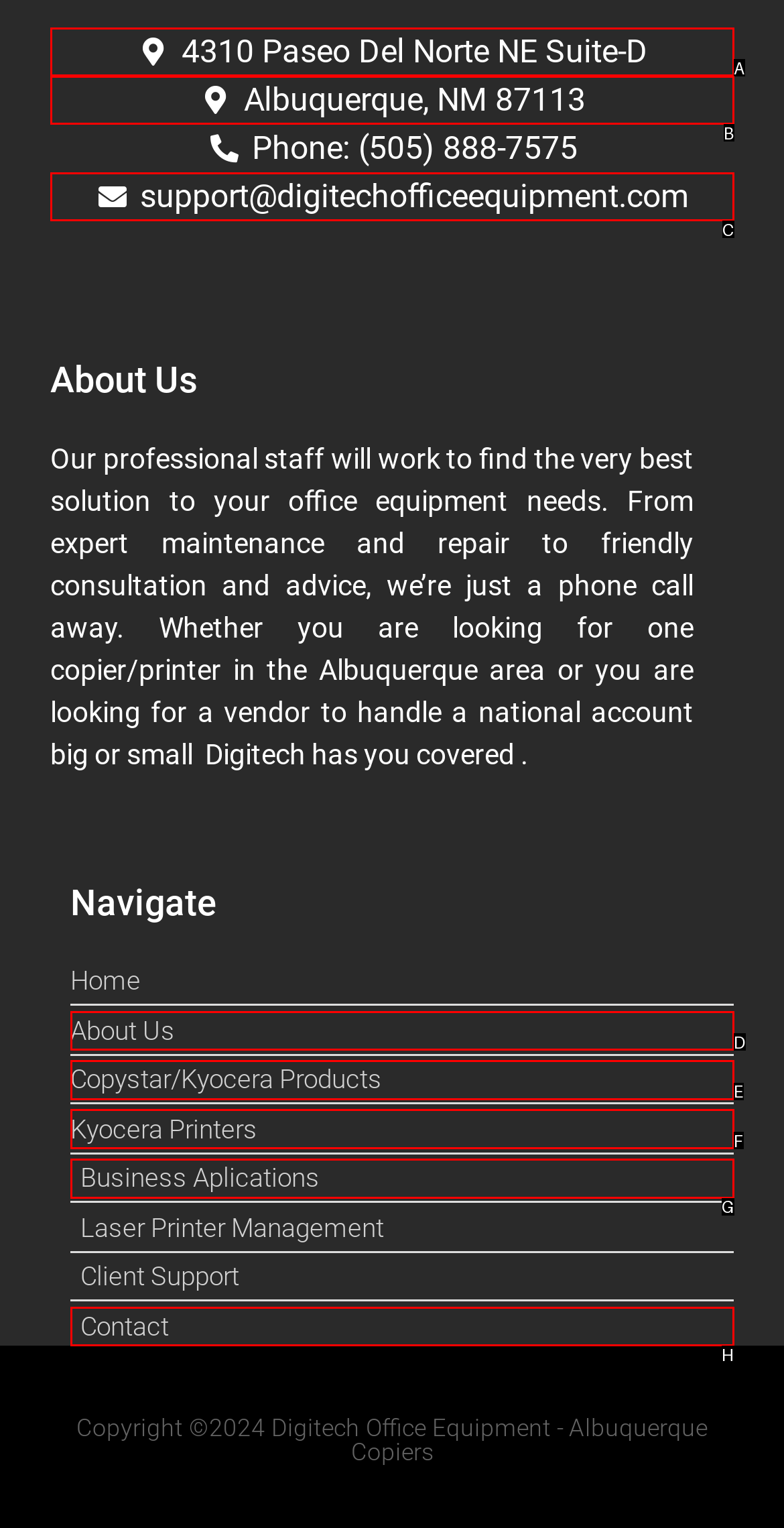From the options shown in the screenshot, tell me which lettered element I need to click to complete the task: view September 2023.

None